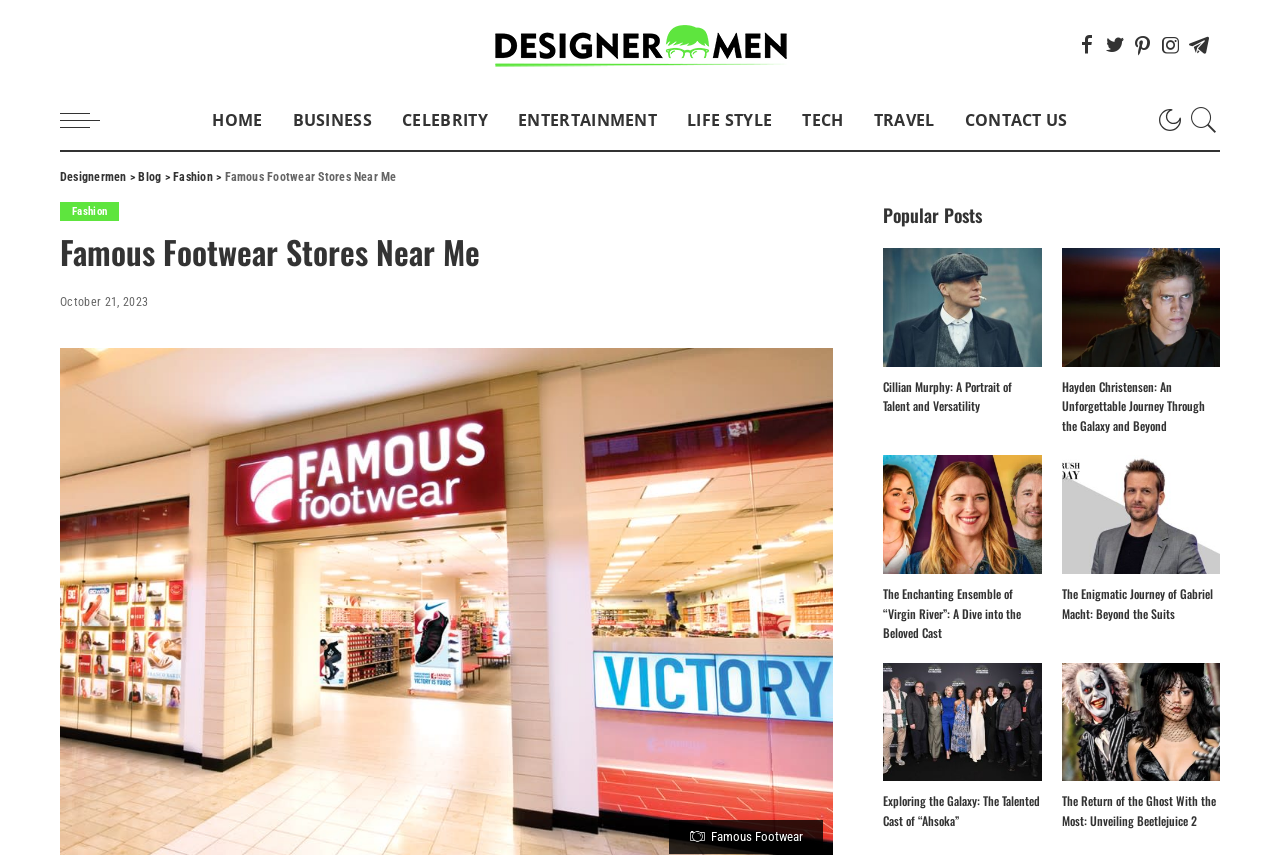Can you find the bounding box coordinates for the element that needs to be clicked to execute this instruction: "Search for documents"? The coordinates should be given as four float numbers between 0 and 1, i.e., [left, top, right, bottom].

None